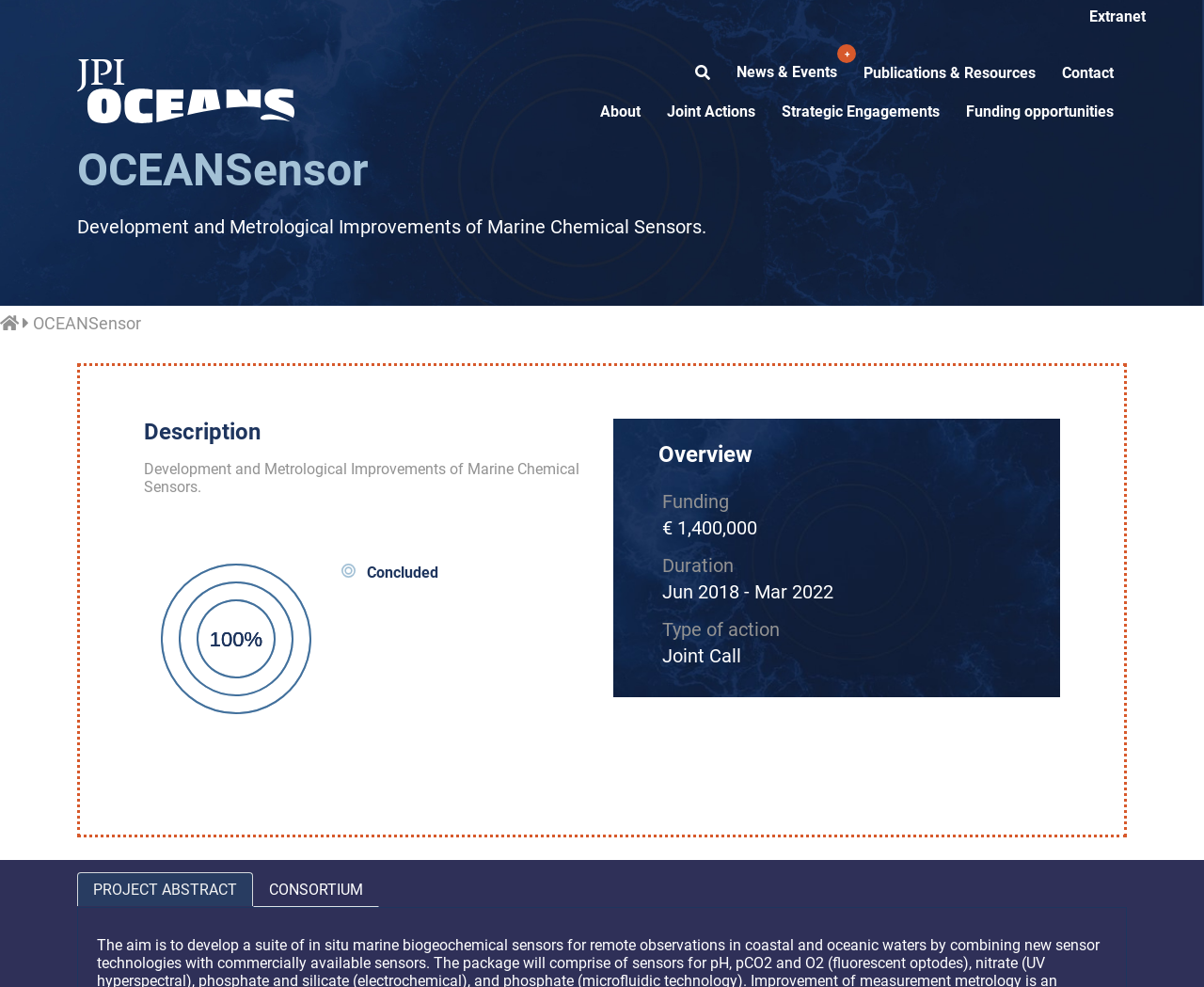From the webpage screenshot, identify the region described by About. Provide the bounding box coordinates as (top-left x, top-left y, bottom-right x, bottom-right y), with each value being a floating point number between 0 and 1.

[0.495, 0.104, 0.535, 0.124]